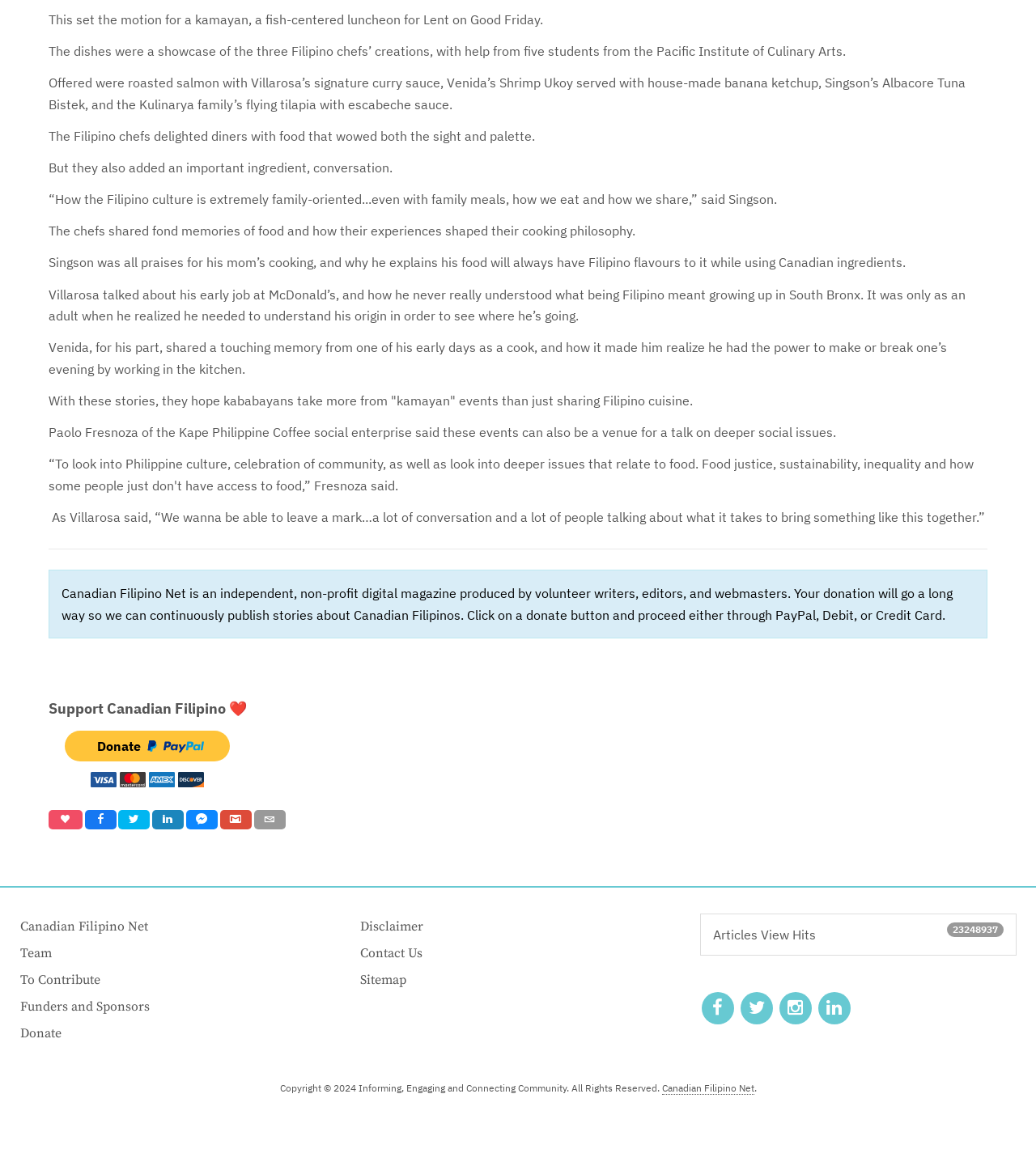Locate the bounding box coordinates of the clickable area to execute the instruction: "Share on Facebook". Provide the coordinates as four float numbers between 0 and 1, represented as [left, top, right, bottom].

[0.082, 0.705, 0.112, 0.722]